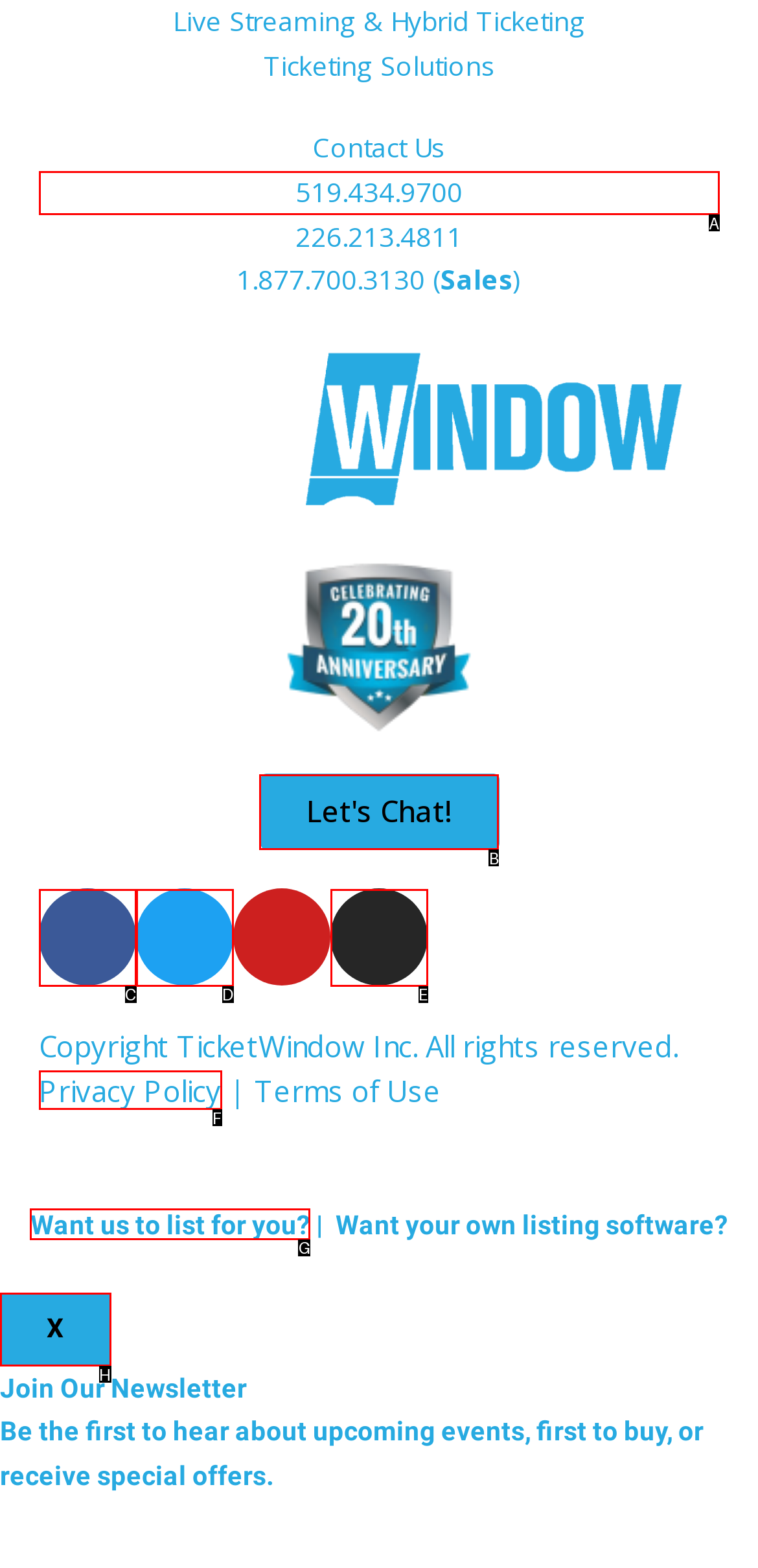Tell me the letter of the UI element to click in order to accomplish the following task: Let's Chat!
Answer with the letter of the chosen option from the given choices directly.

B